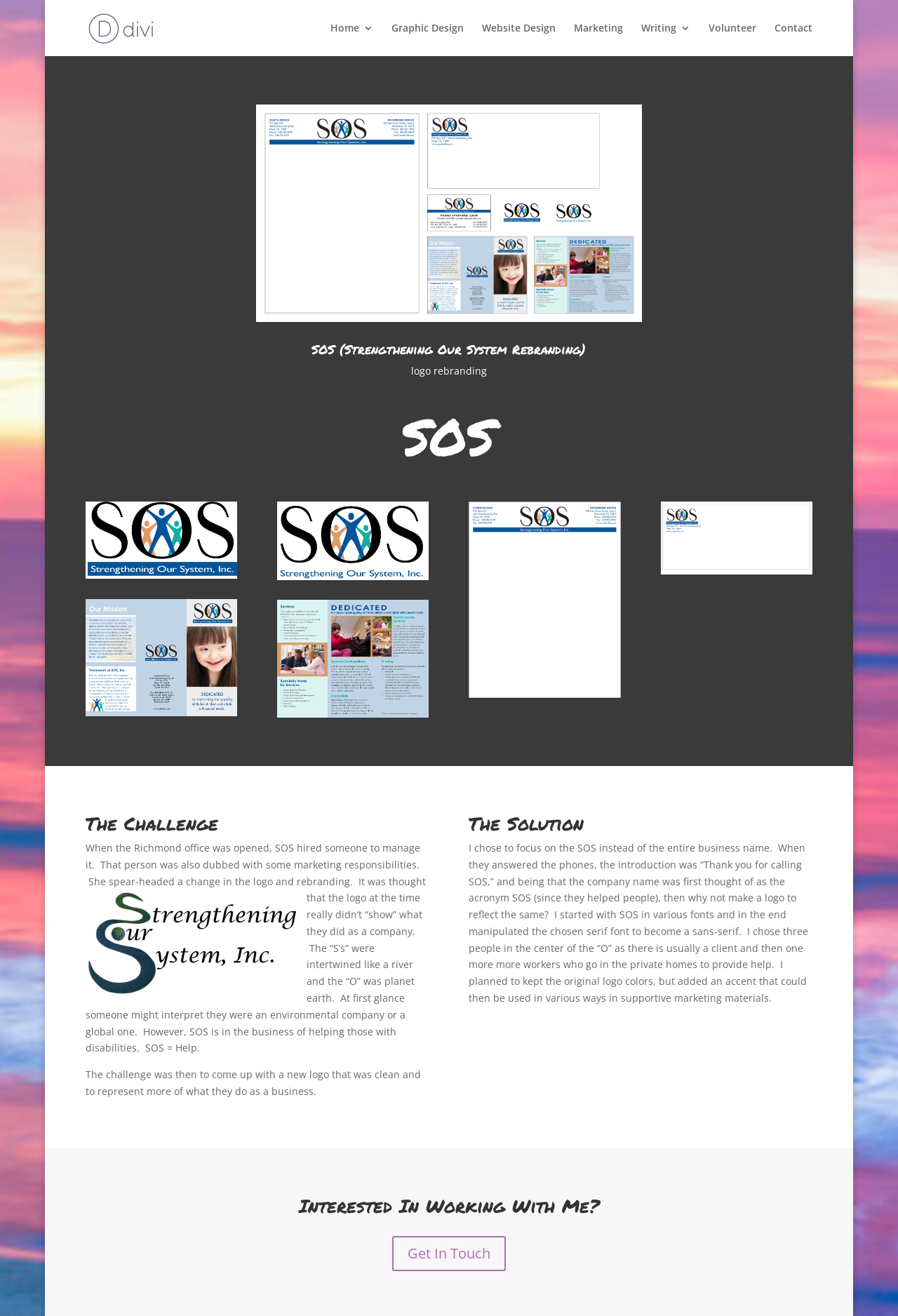Determine the bounding box coordinates of the area to click in order to meet this instruction: "Get In Touch".

[0.437, 0.939, 0.563, 0.966]